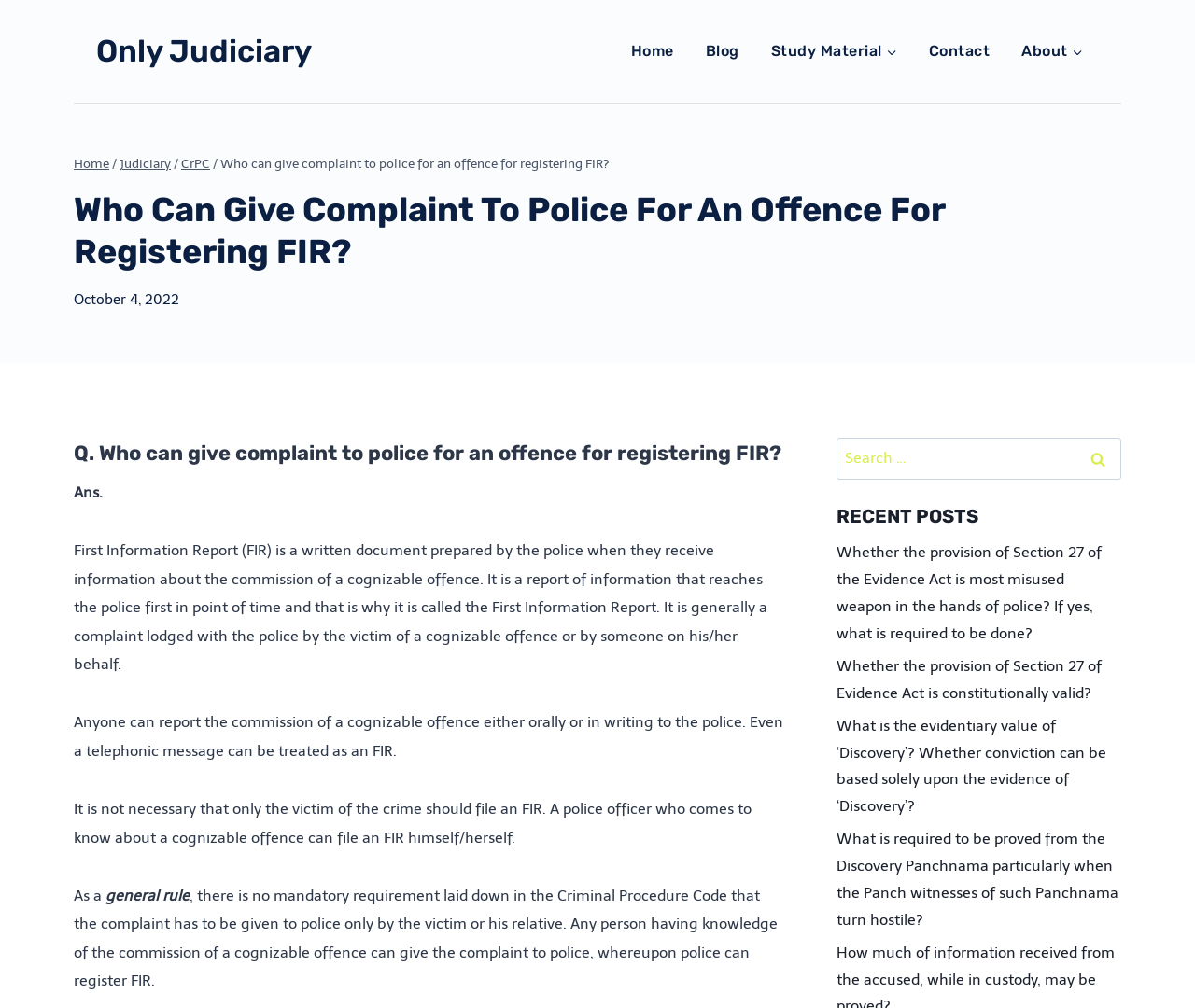Please provide a comprehensive answer to the question based on the screenshot: What is the title of the current webpage?

The title of the current webpage is obtained from the heading element with the text 'Who Can Give Complaint To Police For An Offence For Registering FIR?' which is located at the top of the webpage.